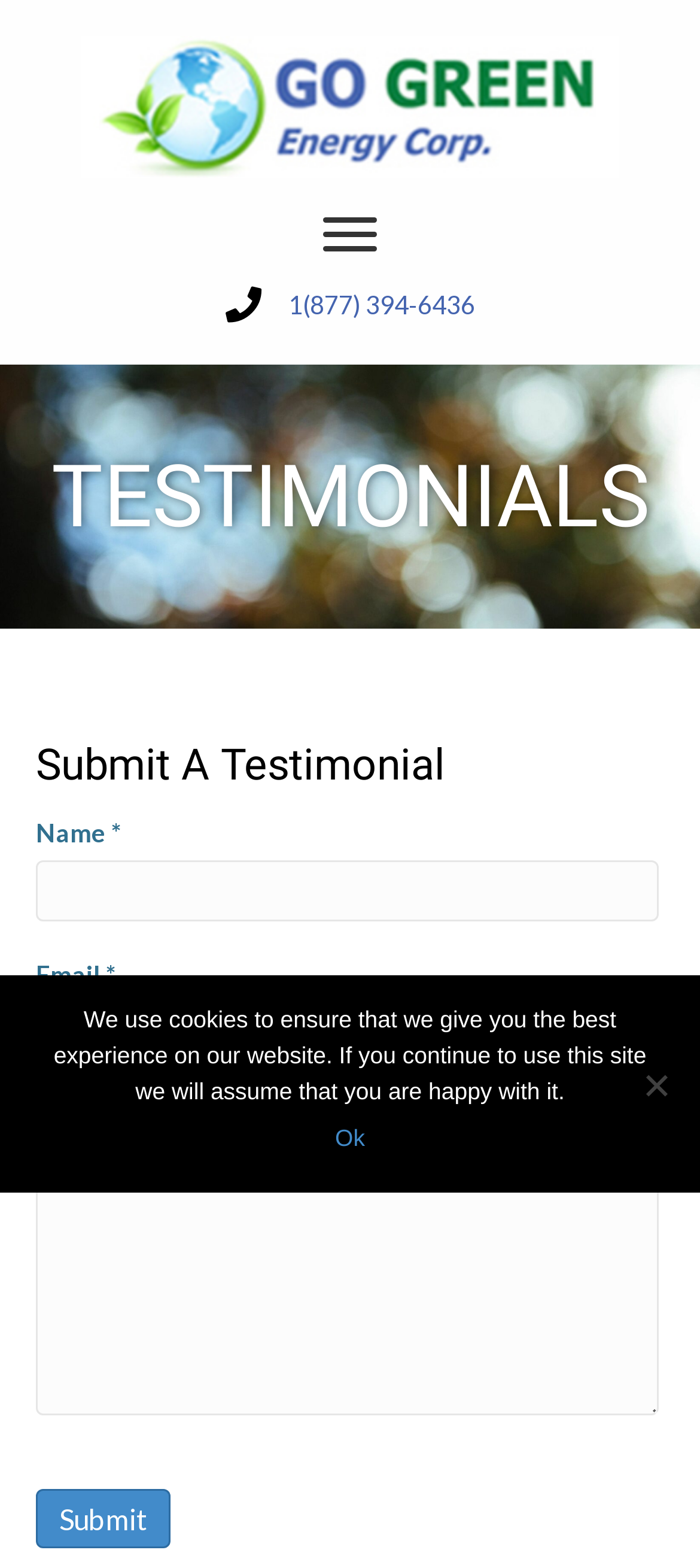Find the bounding box coordinates of the clickable area that will achieve the following instruction: "Call the phone number".

[0.412, 0.184, 0.678, 0.204]